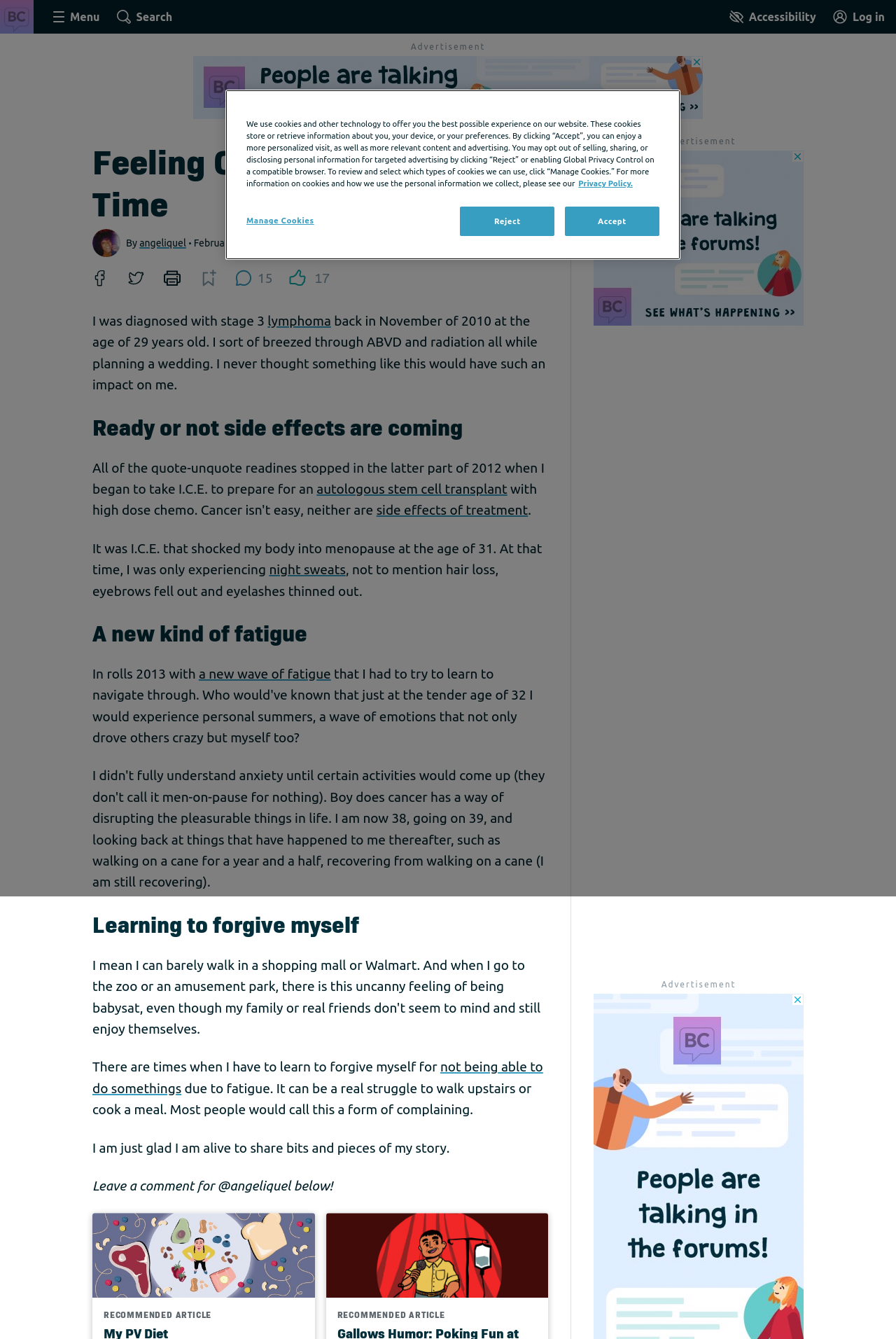What is the author's experience after taking I.C.E.?
Please answer the question with a detailed response using the information from the screenshot.

The author experienced menopause after taking I.C.E., which is mentioned in the text 'It was I.C.E. that shocked my body into menopause at the age of 31.'.